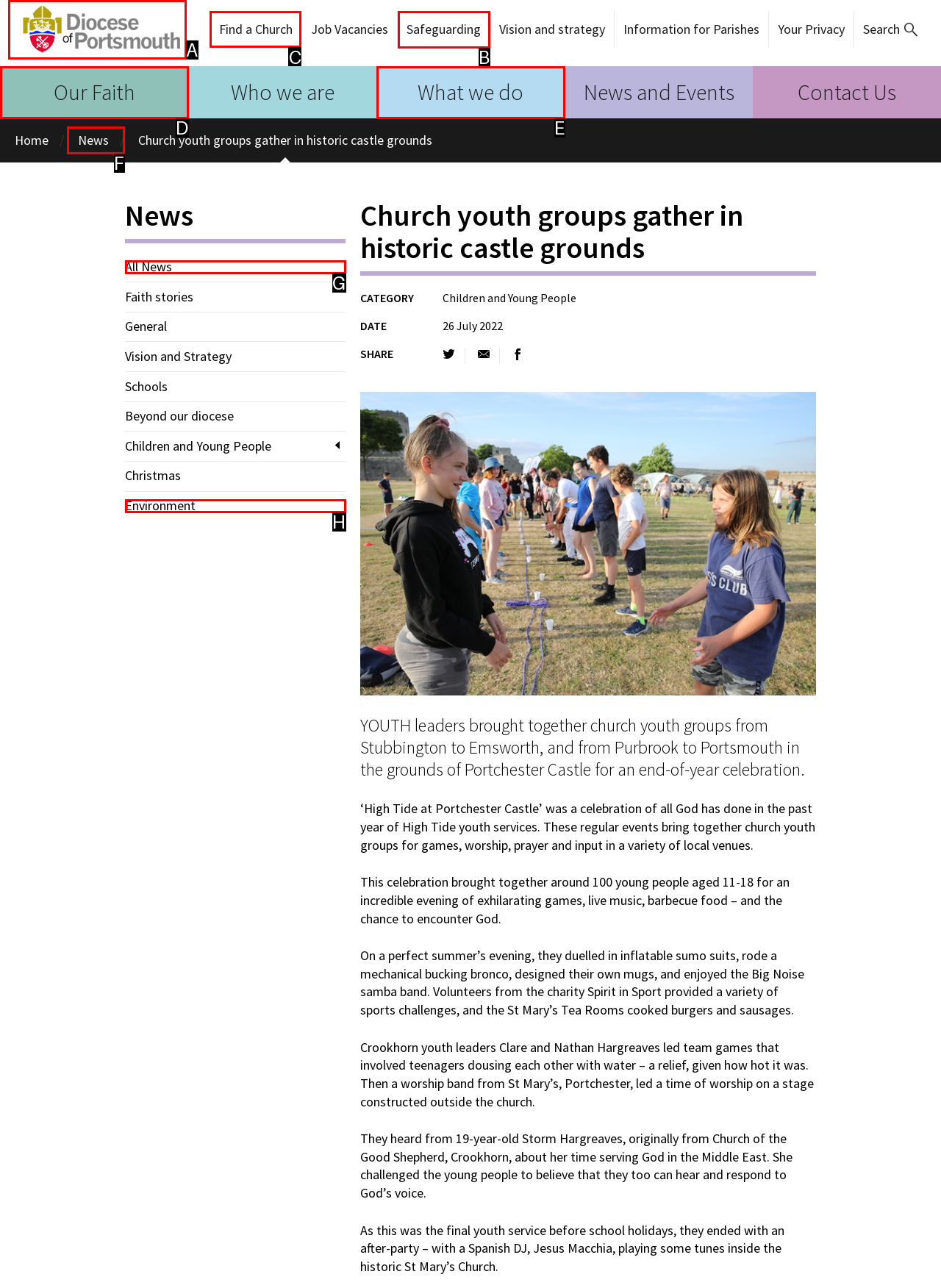Determine which option should be clicked to carry out this task: Click on 'Find a Church'
State the letter of the correct choice from the provided options.

C